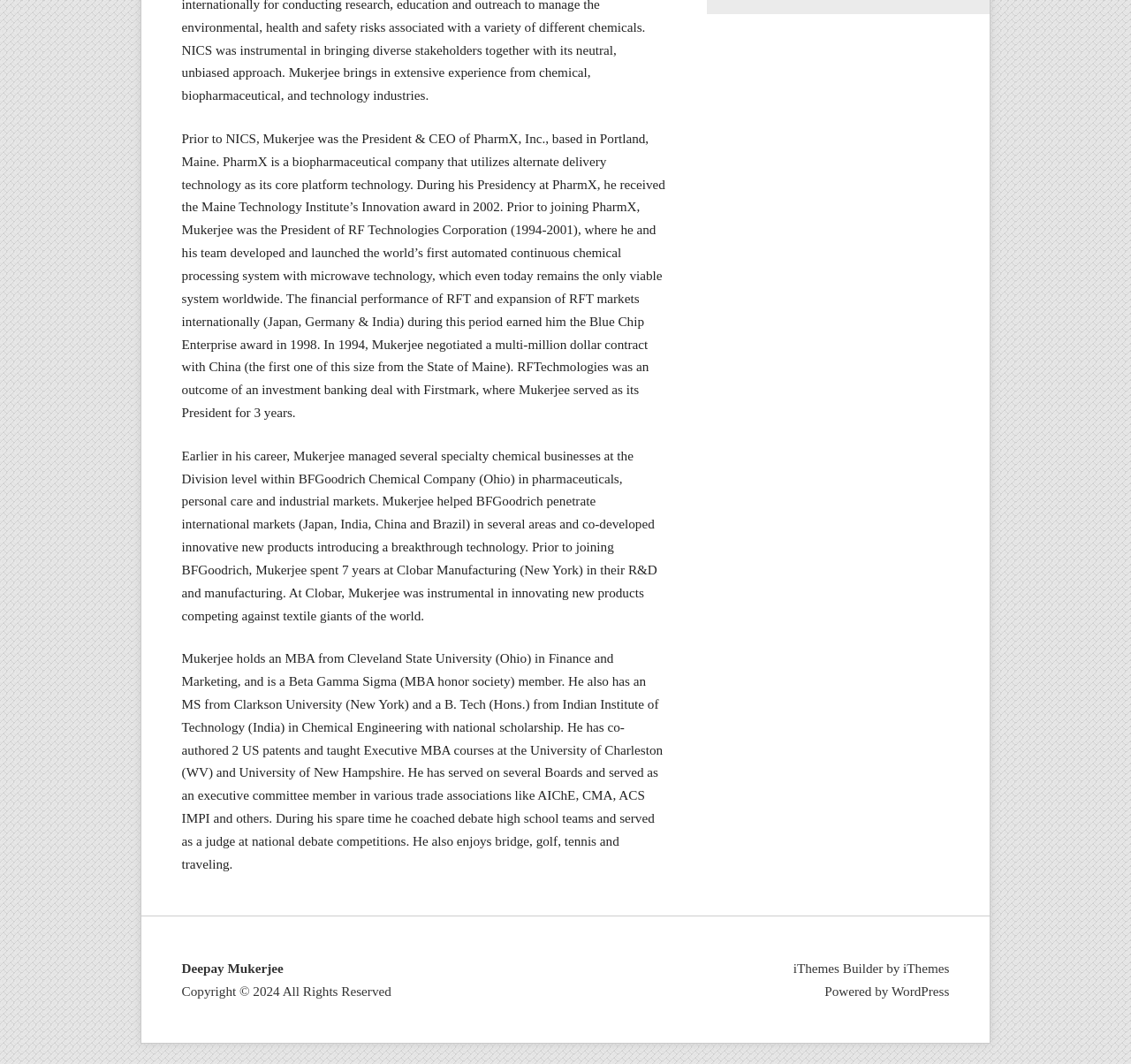Locate the UI element described as follows: "iThemes". Return the bounding box coordinates as four float numbers between 0 and 1 in the order [left, top, right, bottom].

[0.799, 0.903, 0.839, 0.917]